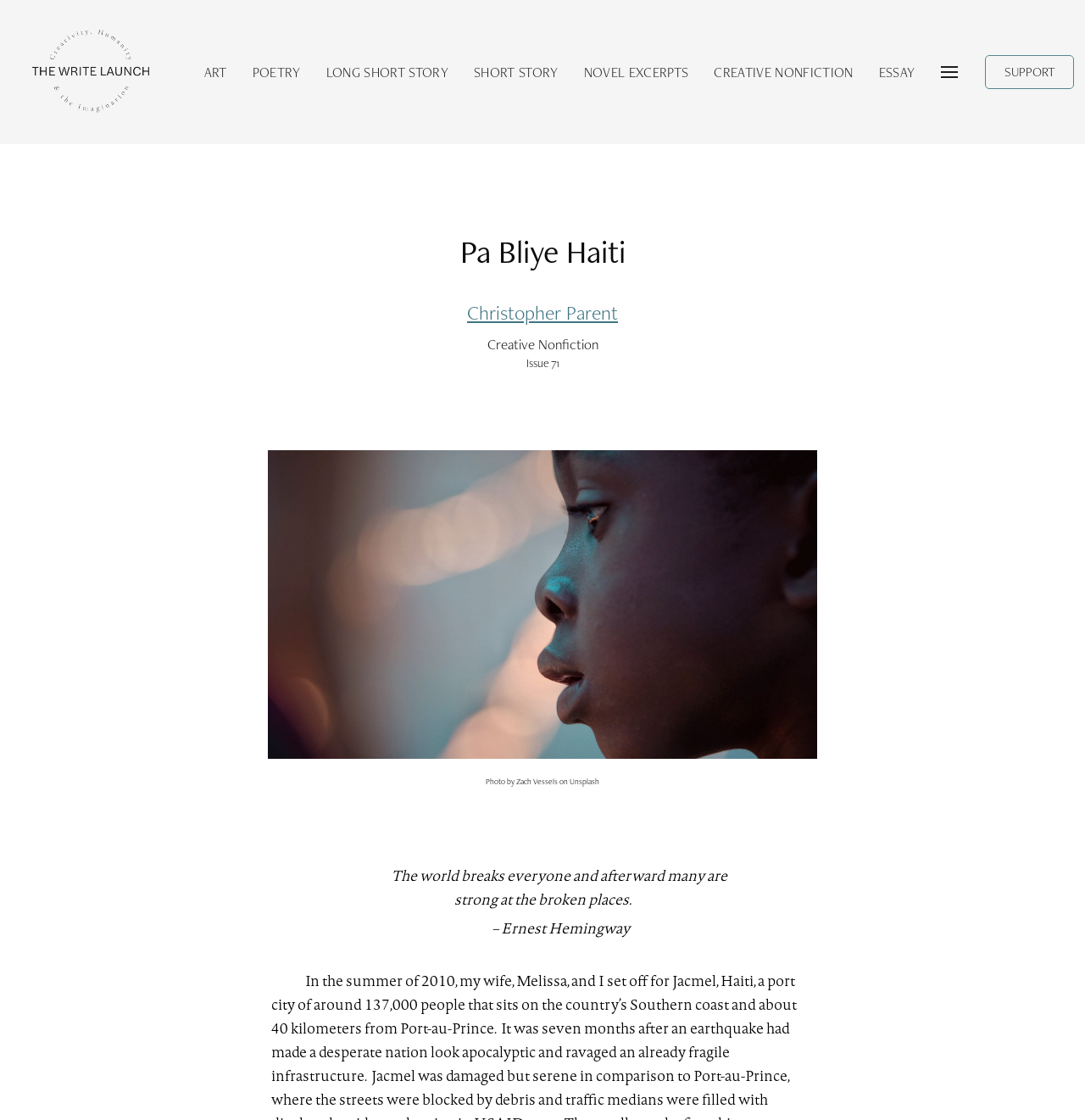Please give the bounding box coordinates of the area that should be clicked to fulfill the following instruction: "Toggle the dropdown content". The coordinates should be in the format of four float numbers from 0 to 1, i.e., [left, top, right, bottom].

[0.847, 0.045, 0.887, 0.084]